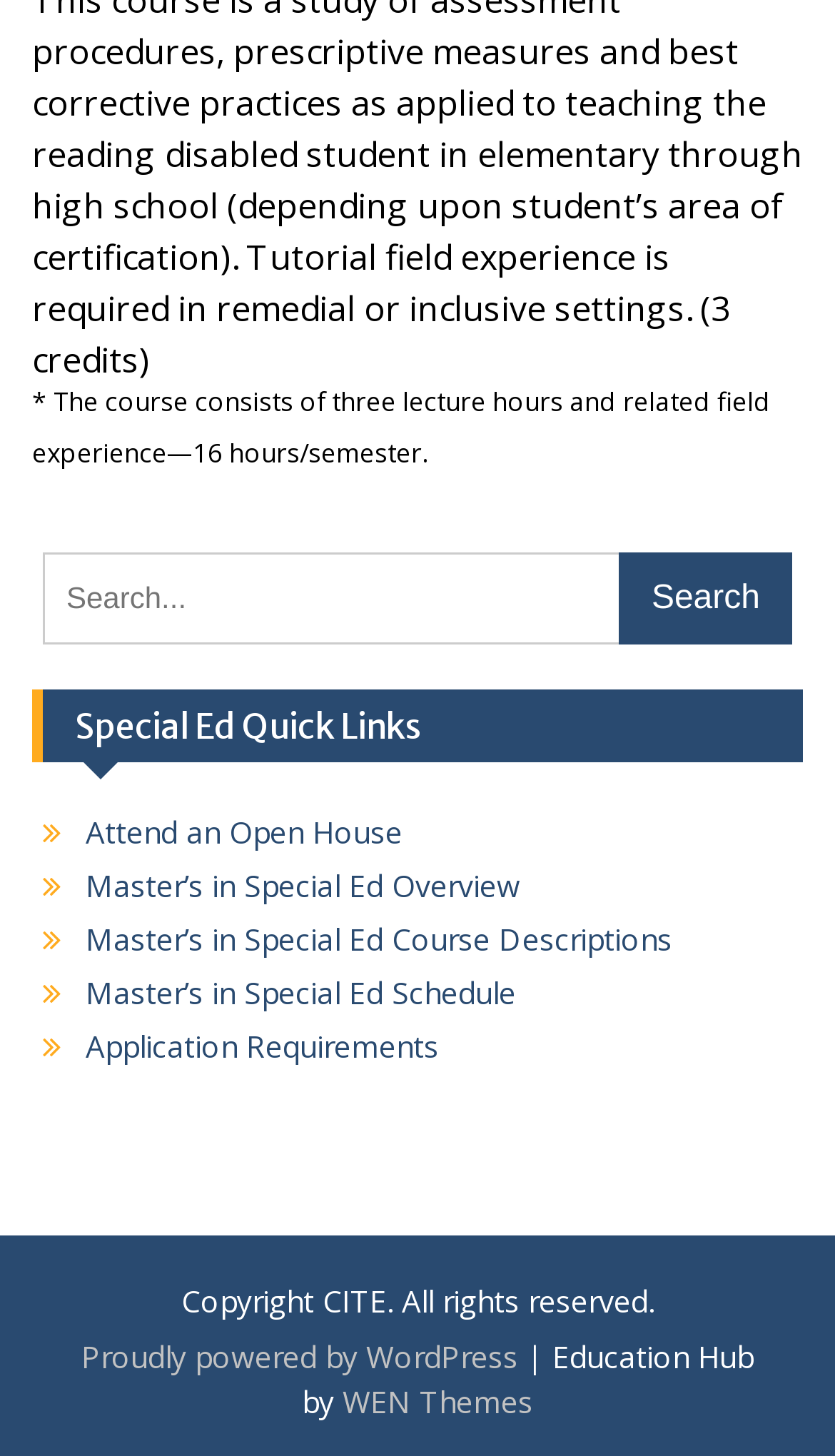Provide the bounding box coordinates of the UI element that matches the description: "parent_node: Search for: value="Search"".

[0.742, 0.379, 0.949, 0.442]